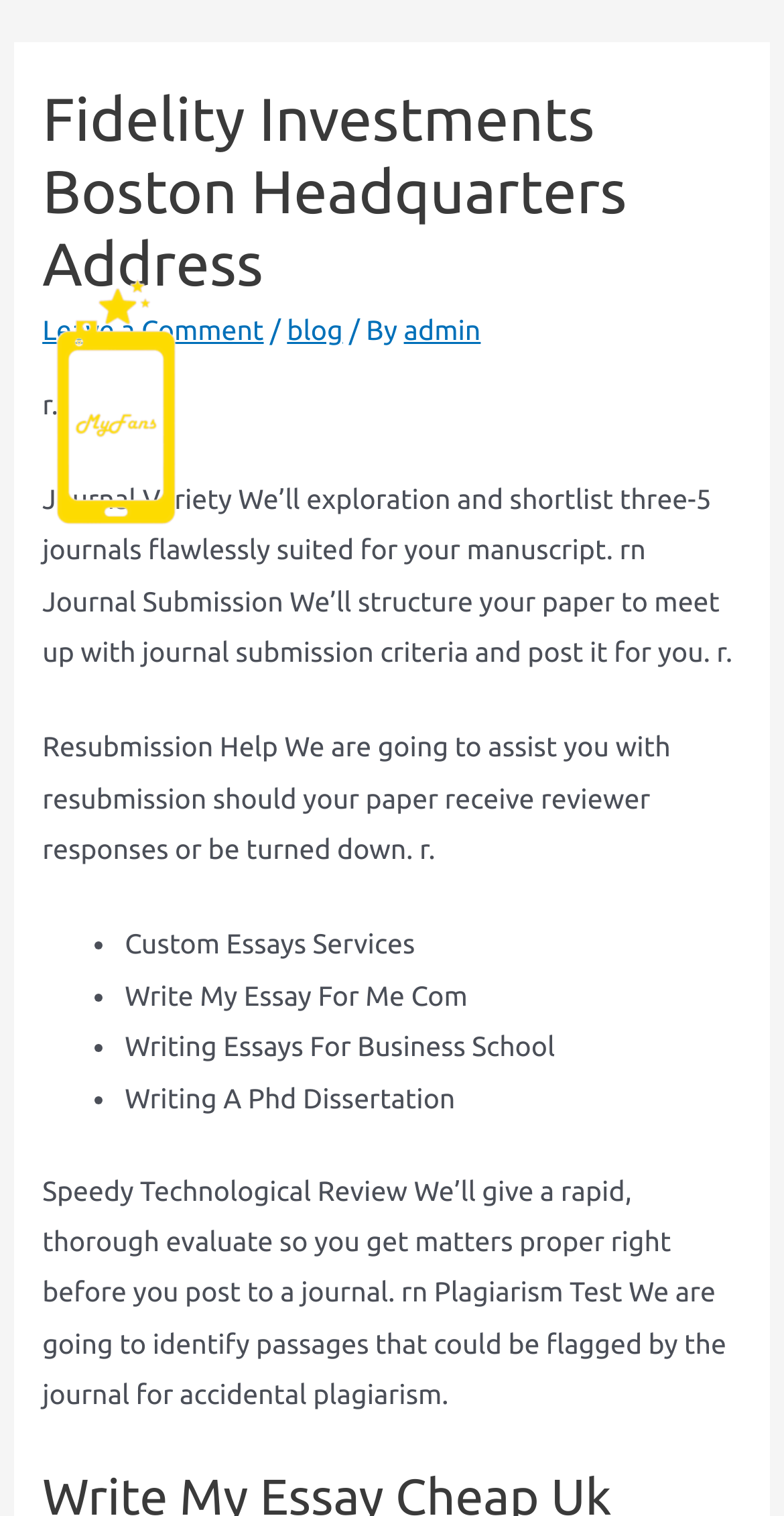Determine the heading of the webpage and extract its text content.

Fidelity Investments Boston Headquarters Address